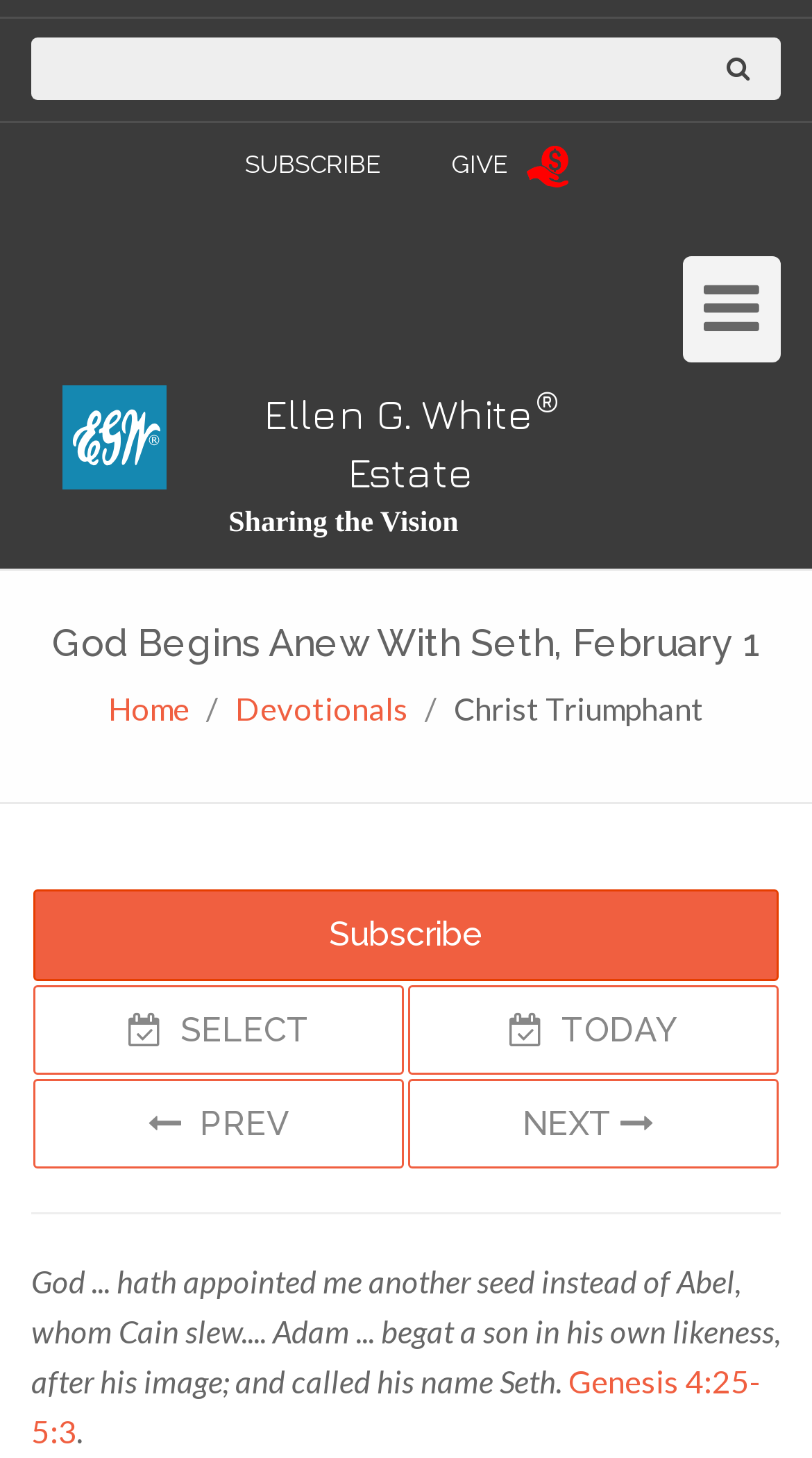Use a single word or phrase to answer this question: 
What is the name of the devotional?

Christ Triumphant